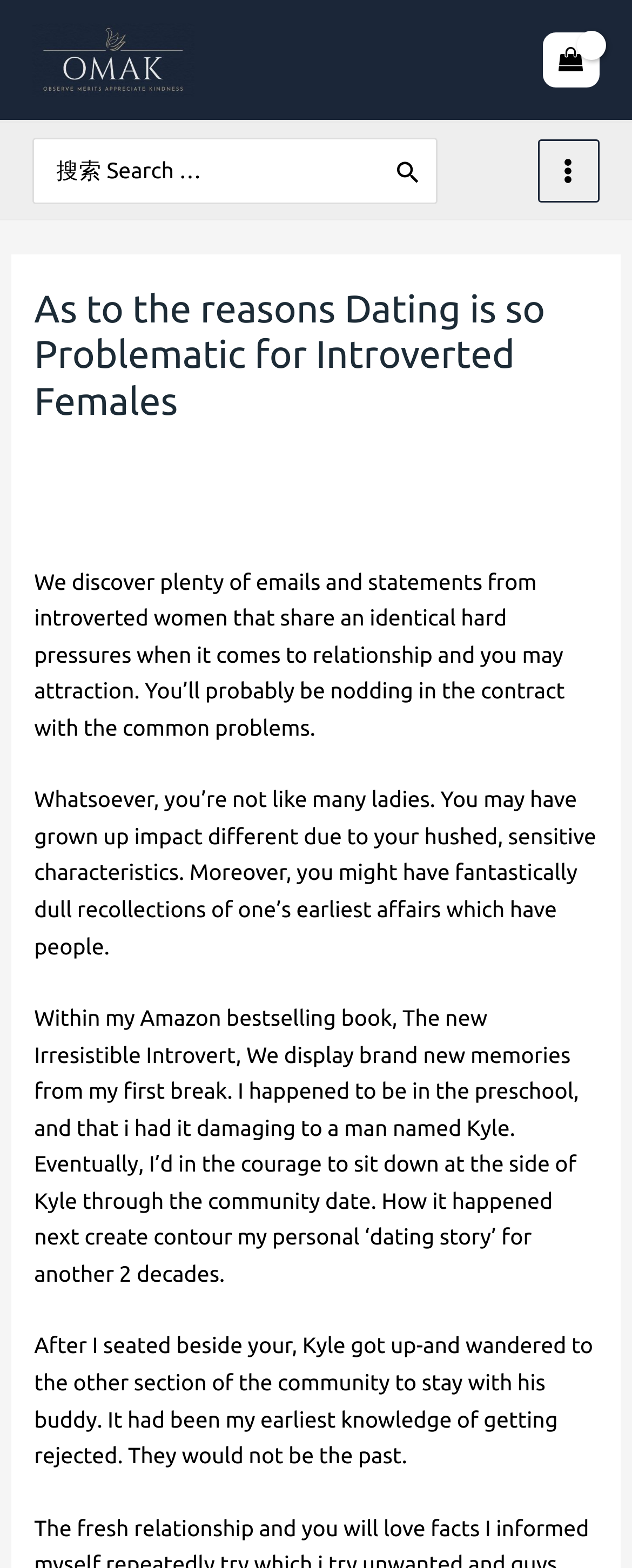Locate the bounding box coordinates of the element that needs to be clicked to carry out the instruction: "View shopping cart". The coordinates should be given as four float numbers ranging from 0 to 1, i.e., [left, top, right, bottom].

[0.858, 0.021, 0.949, 0.056]